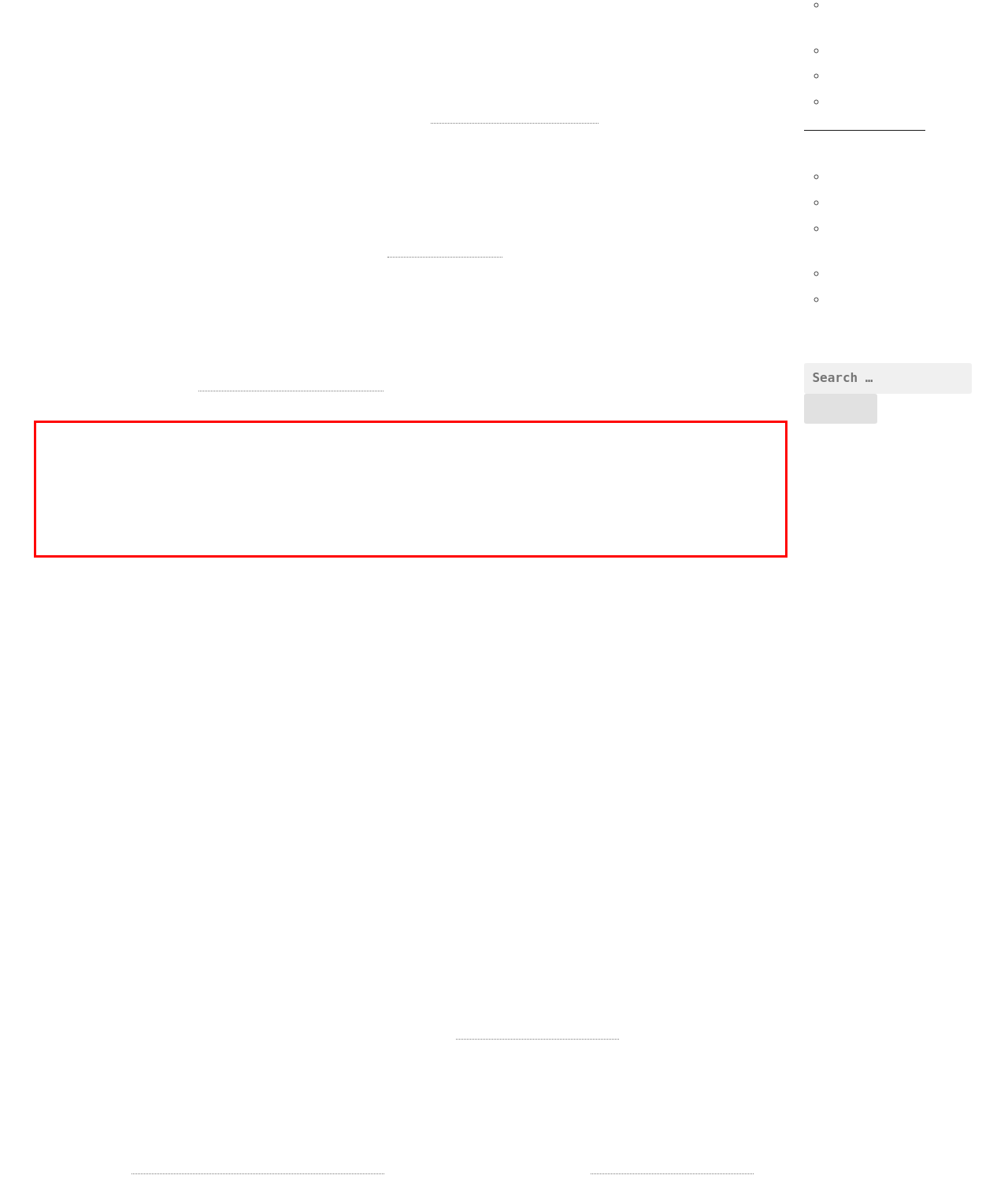Please identify and extract the text content from the UI element encased in a red bounding box on the provided webpage screenshot.

BA’s longer flights are: 4: Gatwick to Mauritius (also on 777-200s and doubly awful because you start at Gatwick) 3: Heathrow to Singapore 2: Heathrow to Buenos Aires 1: Heathrow to Santiago